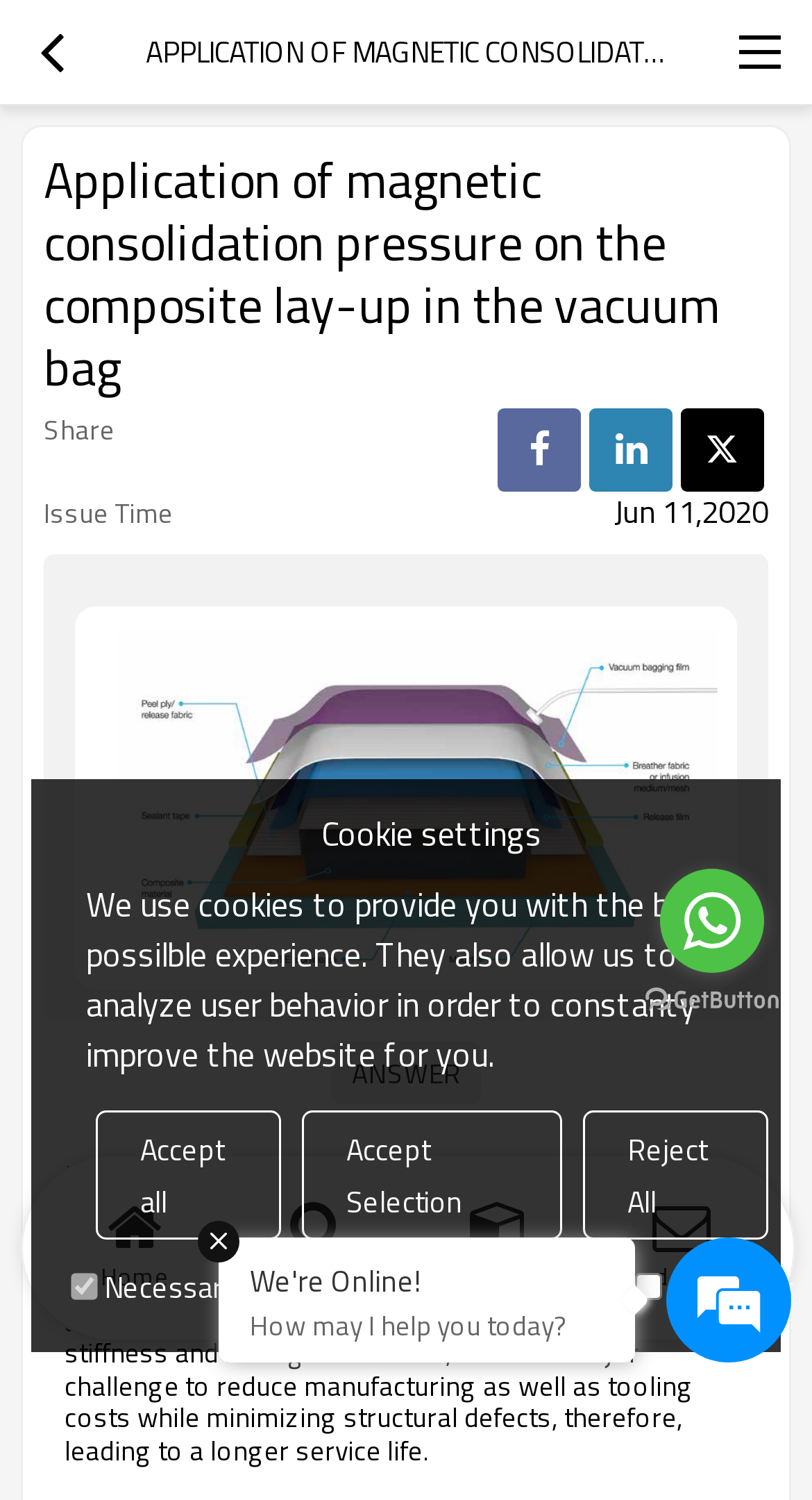Reply to the question with a single word or phrase:
What is the issue time of the article?

Jun 11, 2020